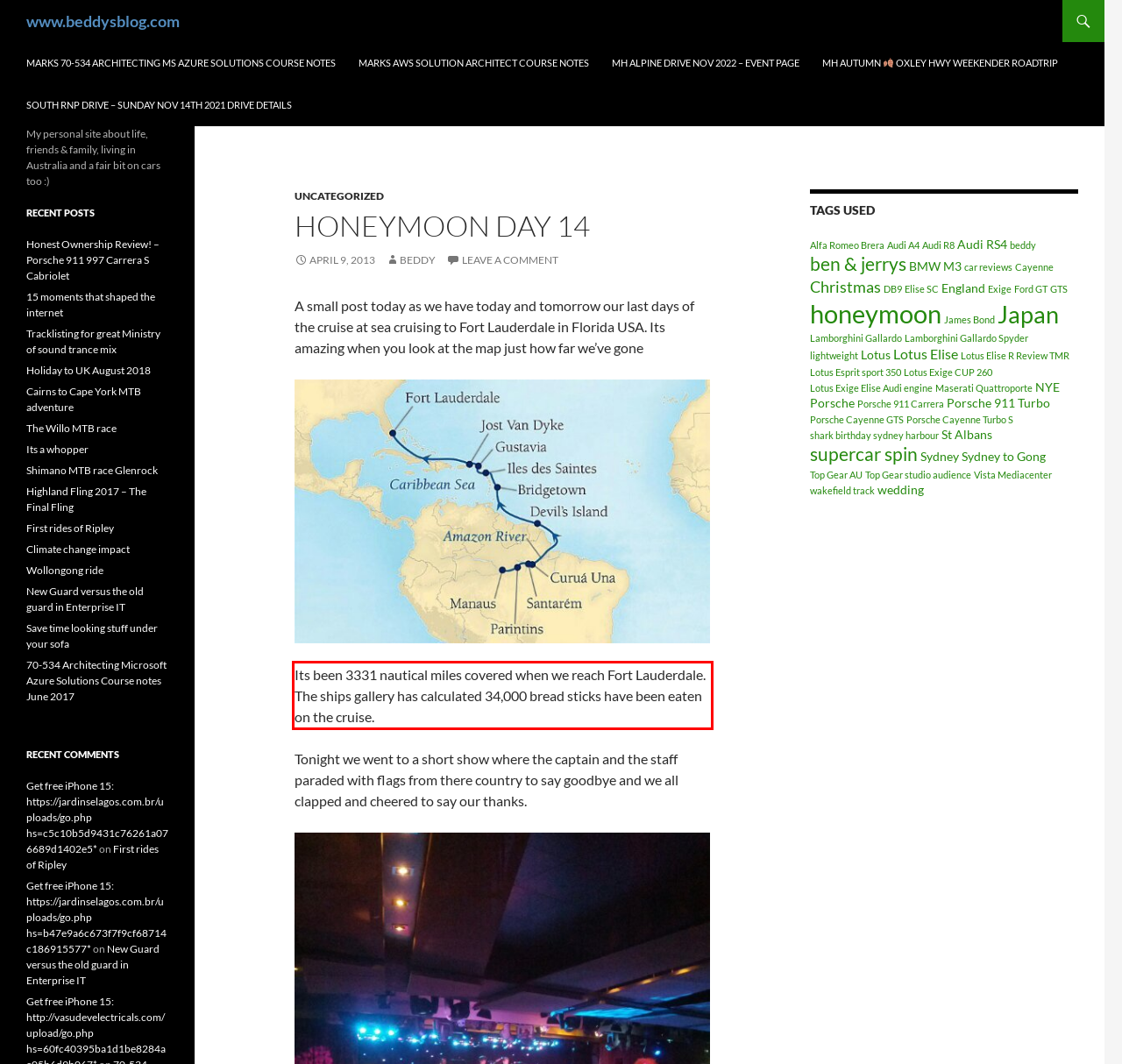Analyze the red bounding box in the provided webpage screenshot and generate the text content contained within.

Its been 3331 nautical miles covered when we reach Fort Lauderdale. The ships gallery has calculated 34,000 bread sticks have been eaten on the cruise.